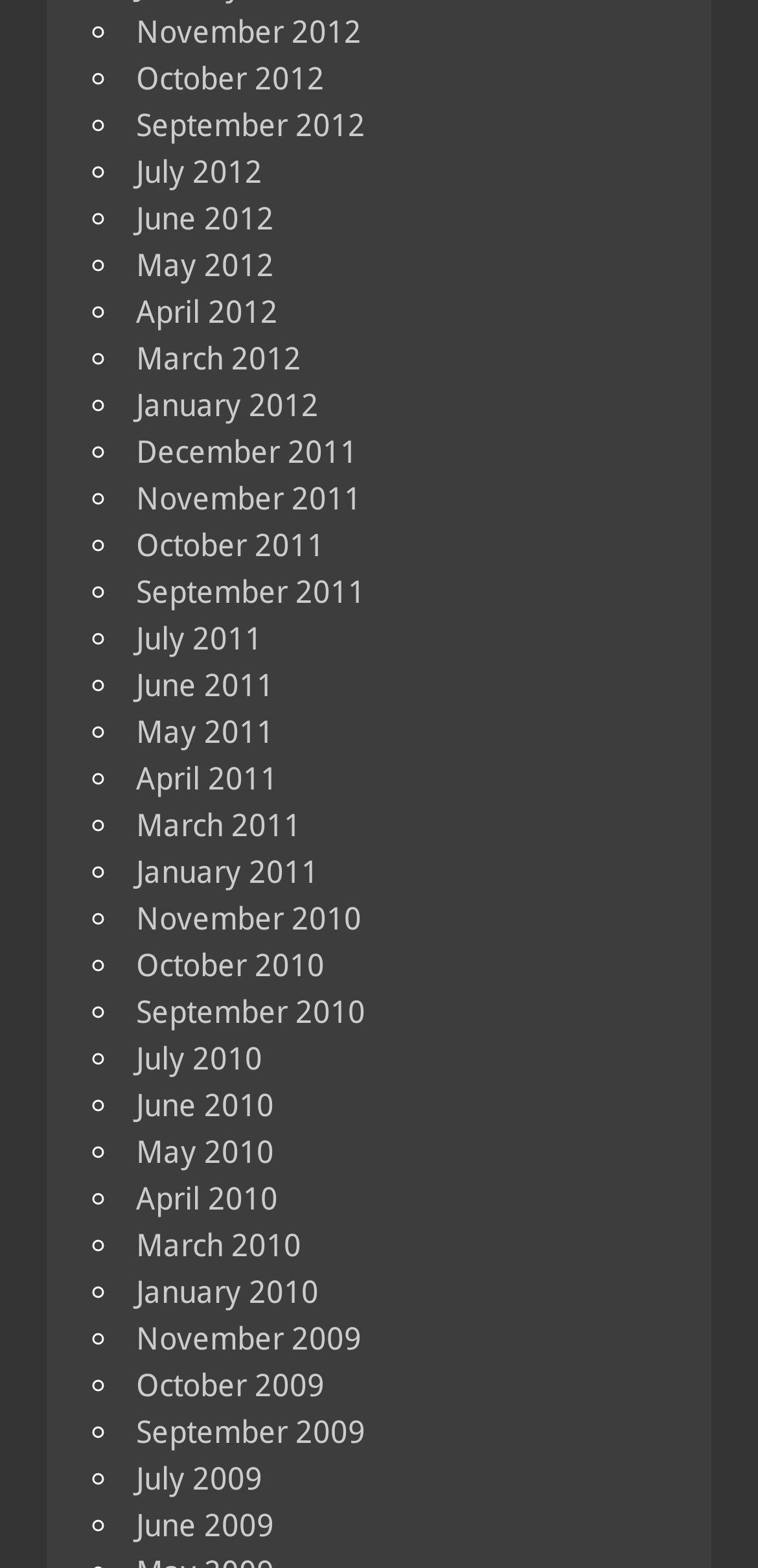Determine the coordinates of the bounding box for the clickable area needed to execute this instruction: "View September 2012".

[0.179, 0.068, 0.482, 0.091]